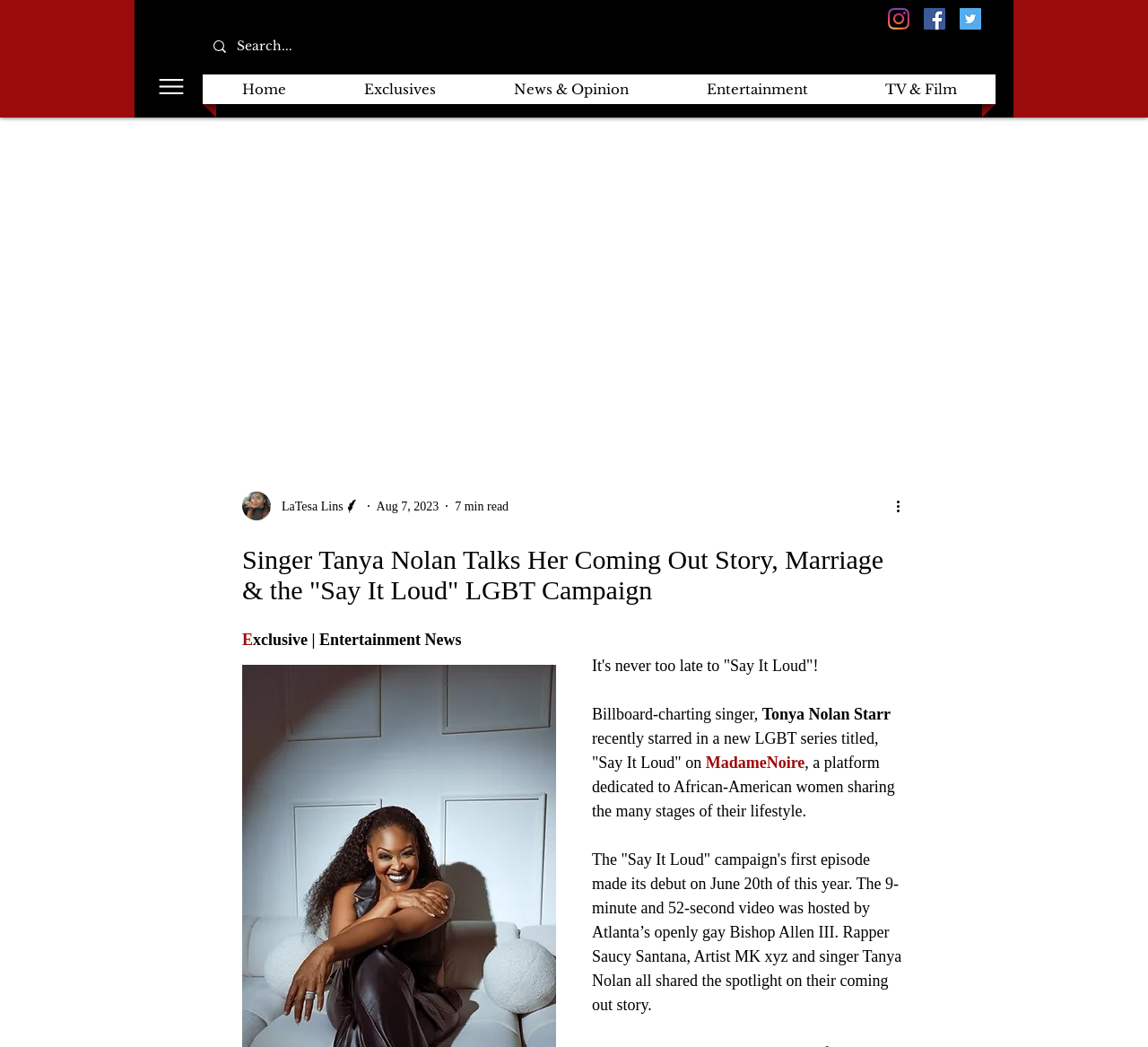Identify the bounding box coordinates of the specific part of the webpage to click to complete this instruction: "Read the article about Singer Tanya Nolan".

[0.211, 0.52, 0.789, 0.578]